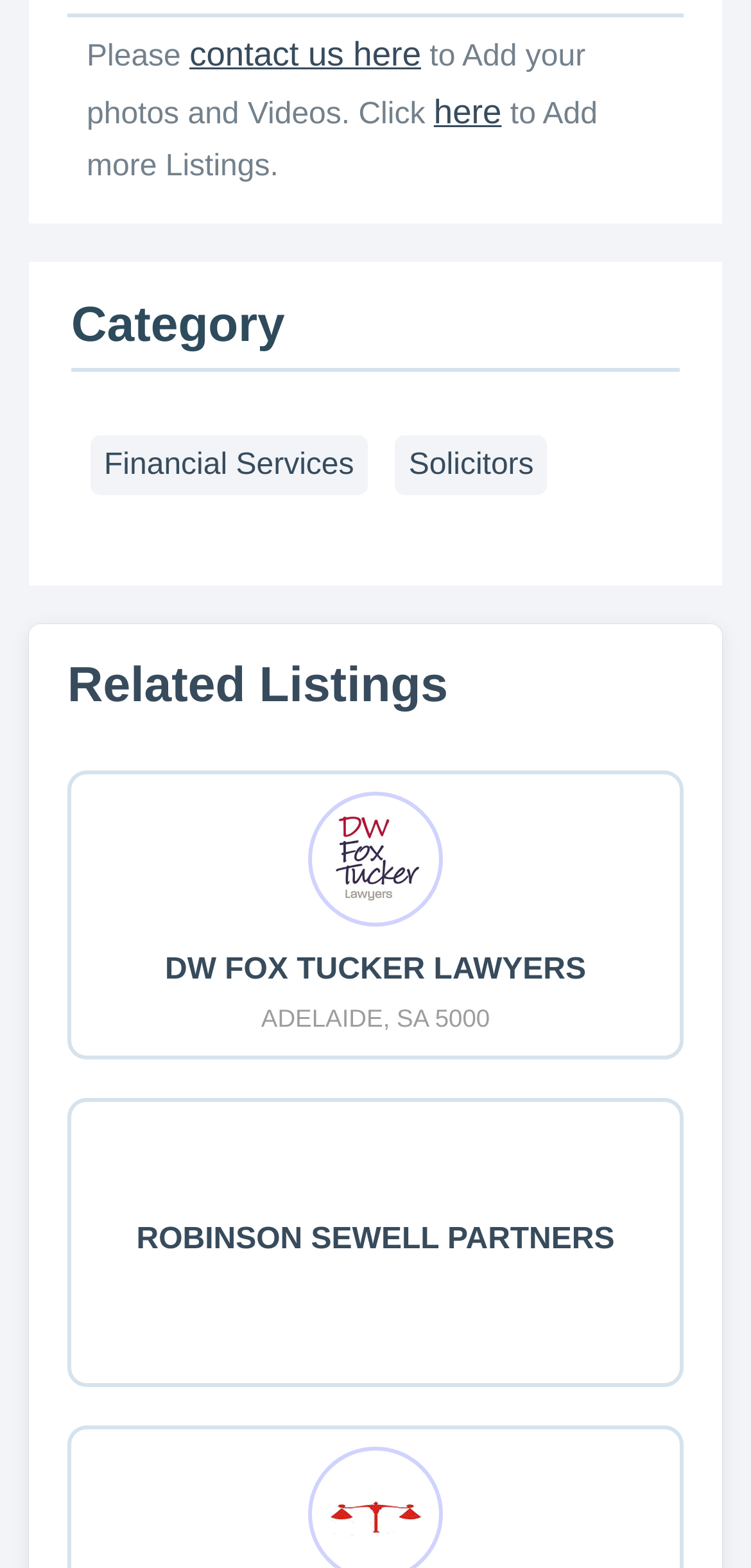Utilize the details in the image to thoroughly answer the following question: How many related listings are shown?

The number of related listings can be determined by counting the links under the heading 'Related Listings', which are 'DWFoxTucker Lawyers', 'DW FOX TUCKER LAWYERS', and 'ROBINSON SEWELL PARTNERS'.